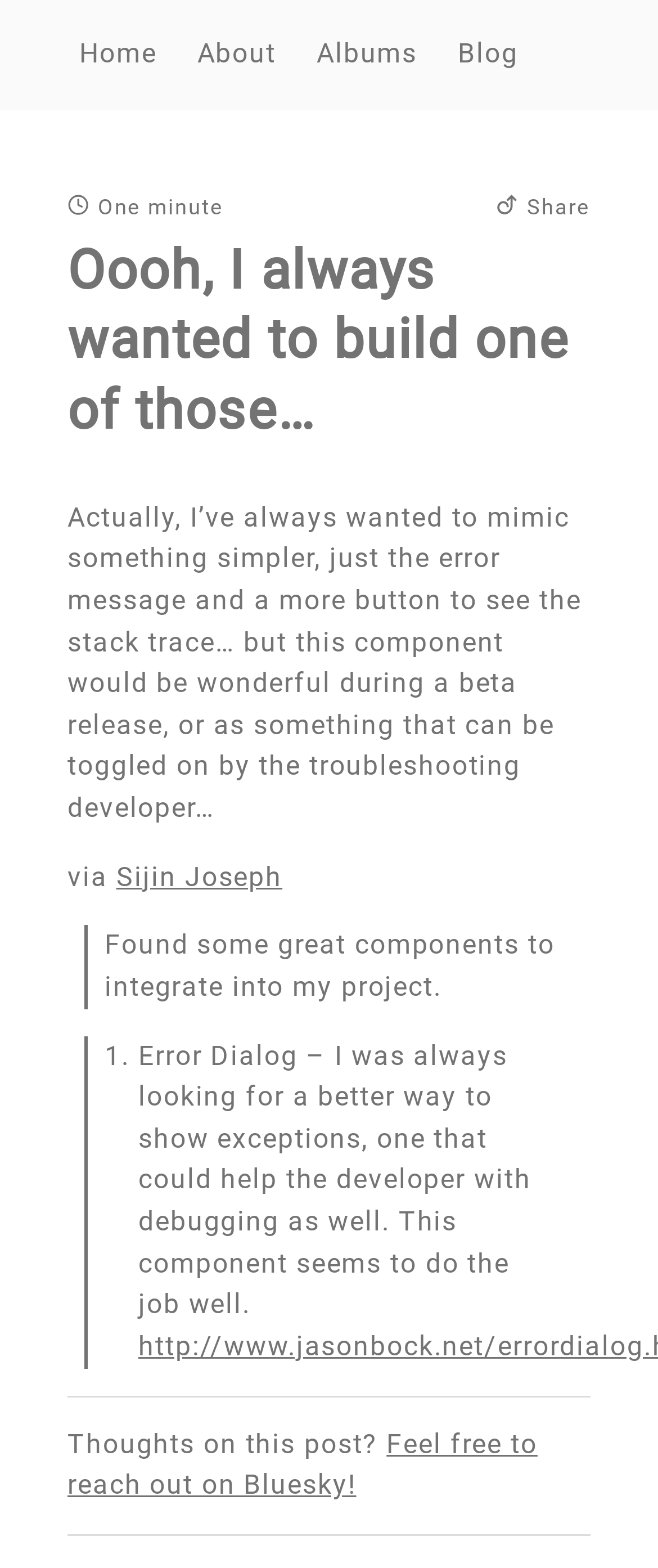Determine the bounding box coordinates for the area you should click to complete the following instruction: "Visit Sijin Joseph's page".

[0.177, 0.549, 0.429, 0.569]